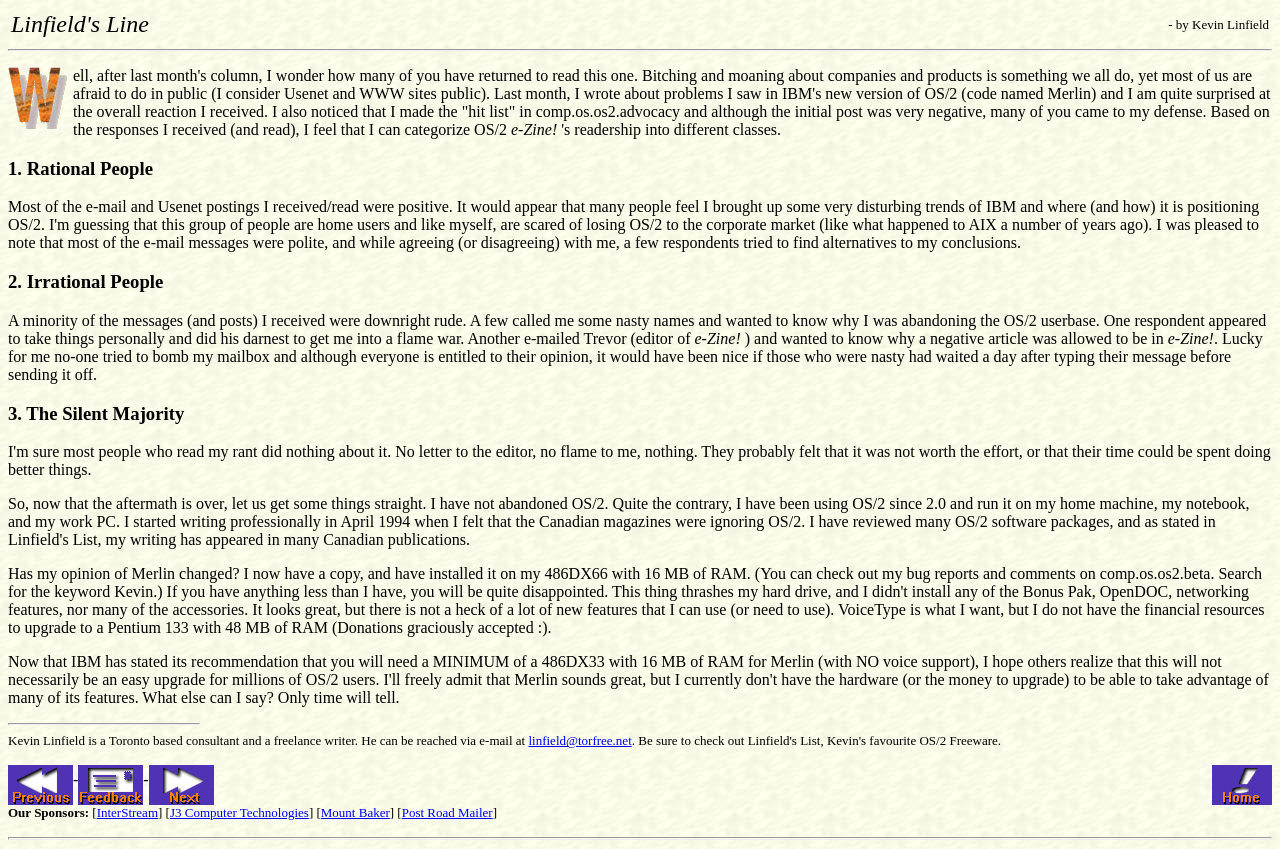Please mark the clickable region by giving the bounding box coordinates needed to complete this instruction: "Meet the science team".

None